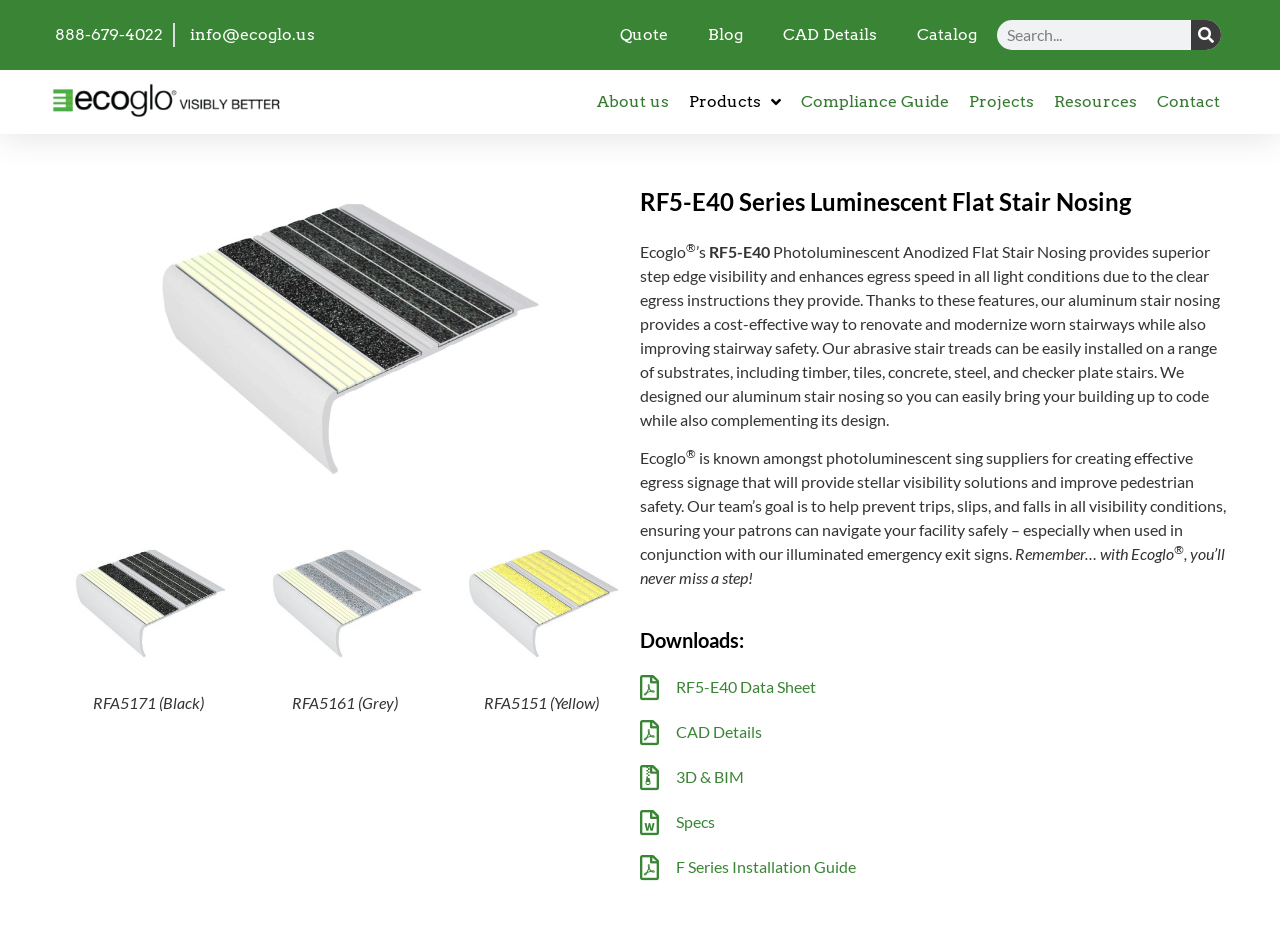Describe all the visual and textual components of the webpage comprehensively.

The webpage is about the RF5-E40 Series of Ecoglo, a product line of photoluminescent anodized flat stair nosing. At the top left corner, there is an Ecoglo logo, an image with a link to the homepage. Below the logo, there are two rows of links. The first row has contact information, including a phone number and an email address. The second row has navigation links, including Quote, Blog, CAD Details, and Catalog, followed by a search bar with a search button.

On the left side of the page, there is a menu with links to About us, Products, Compliance Guide, Projects, Resources, and Contact. Below the menu, there are three figures, each containing an image of a different type of luminous flat stair tread, along with a caption describing the product.

The main content of the page is divided into two sections. The first section has a heading "RF5-E40 Series Luminescent Flat Stair Nosing" and describes the product's features and benefits, including its ability to provide superior step edge visibility and enhance egress speed in all light conditions. The text also mentions the product's cost-effectiveness and ease of installation.

The second section has a heading "Downloads:" and provides links to various resources, including a data sheet, CAD details, 3D and BIM models, specifications, and an installation guide. Throughout the page, there are mentions of Ecoglo's brand and its goal of providing effective egress signage and improving pedestrian safety.